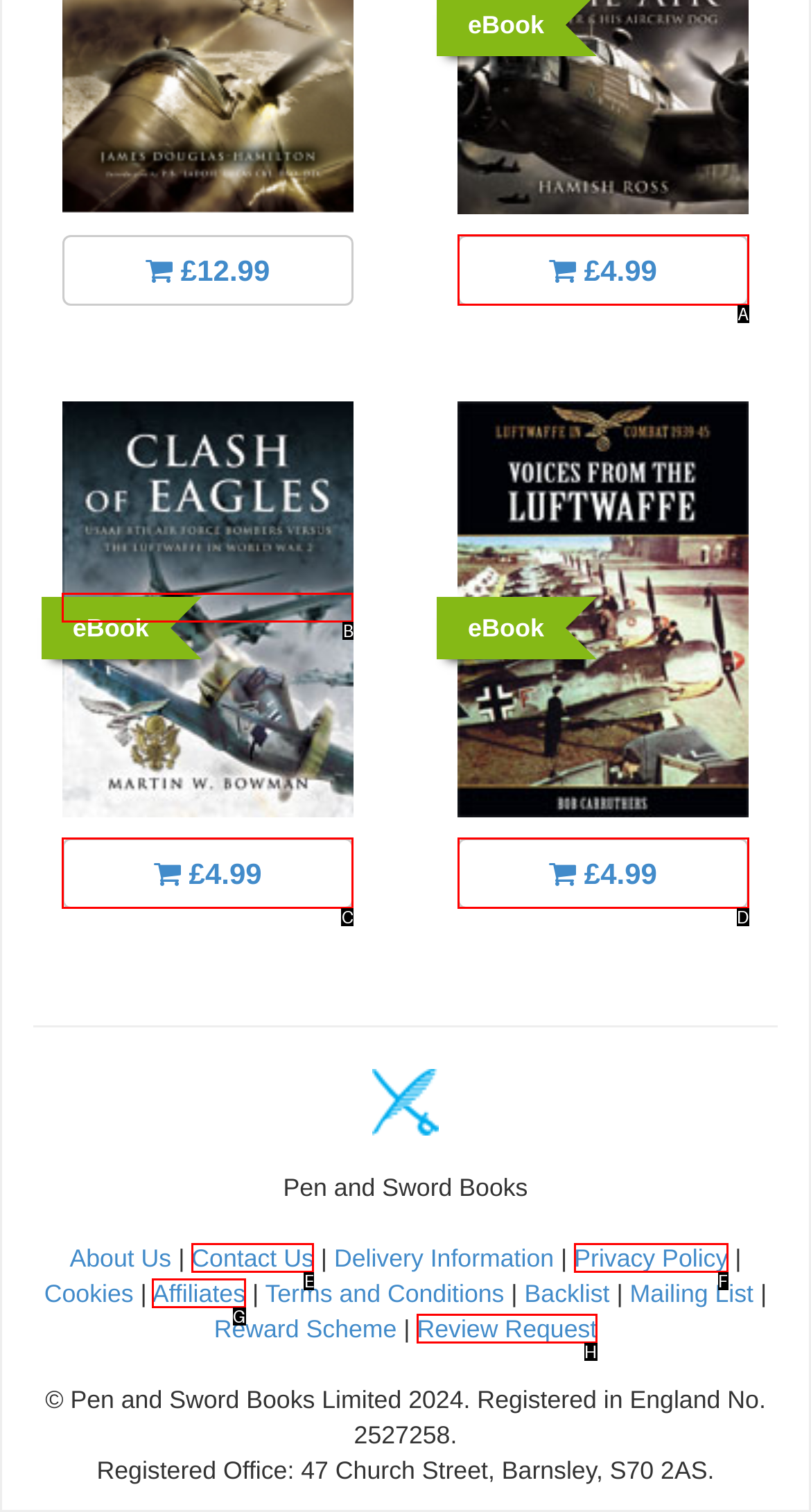Match the option to the description: Read More
State the letter of the correct option from the available choices.

None